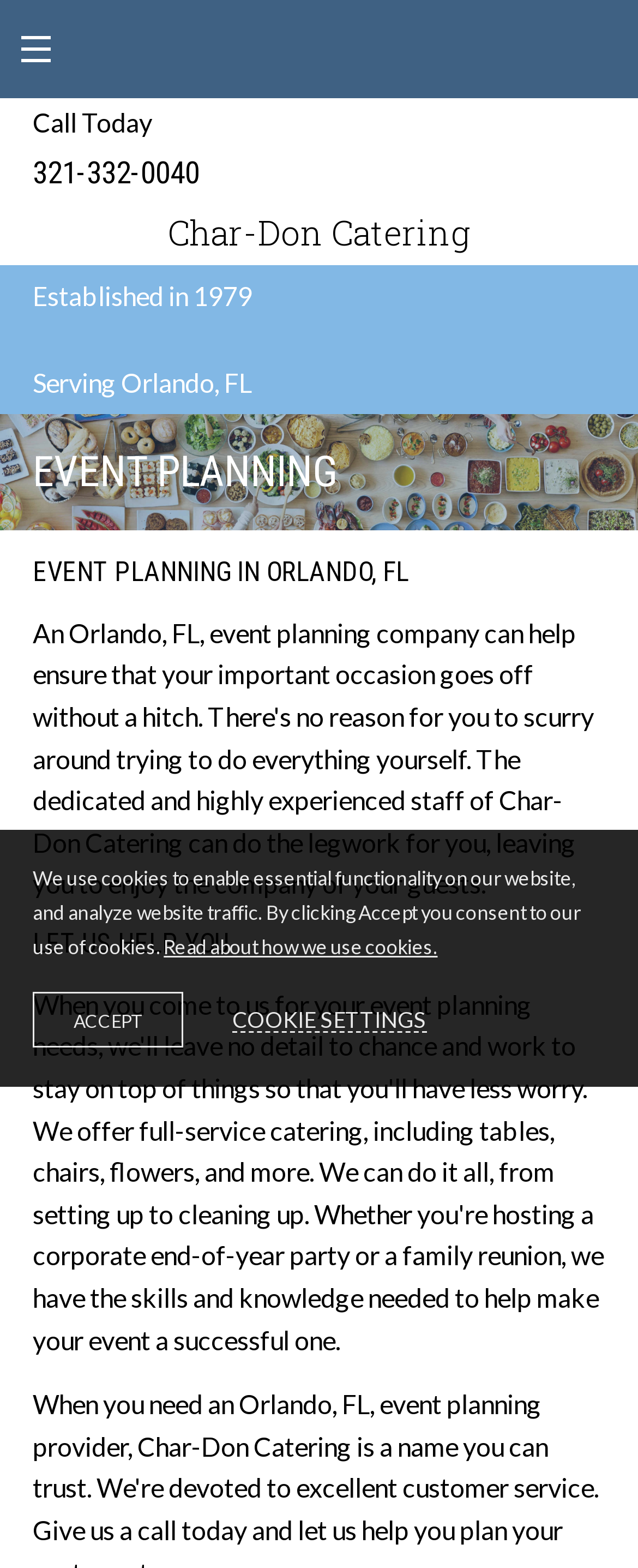Answer the following query concisely with a single word or phrase:
What is the main service offered by Char-Don Catering?

Event Planning